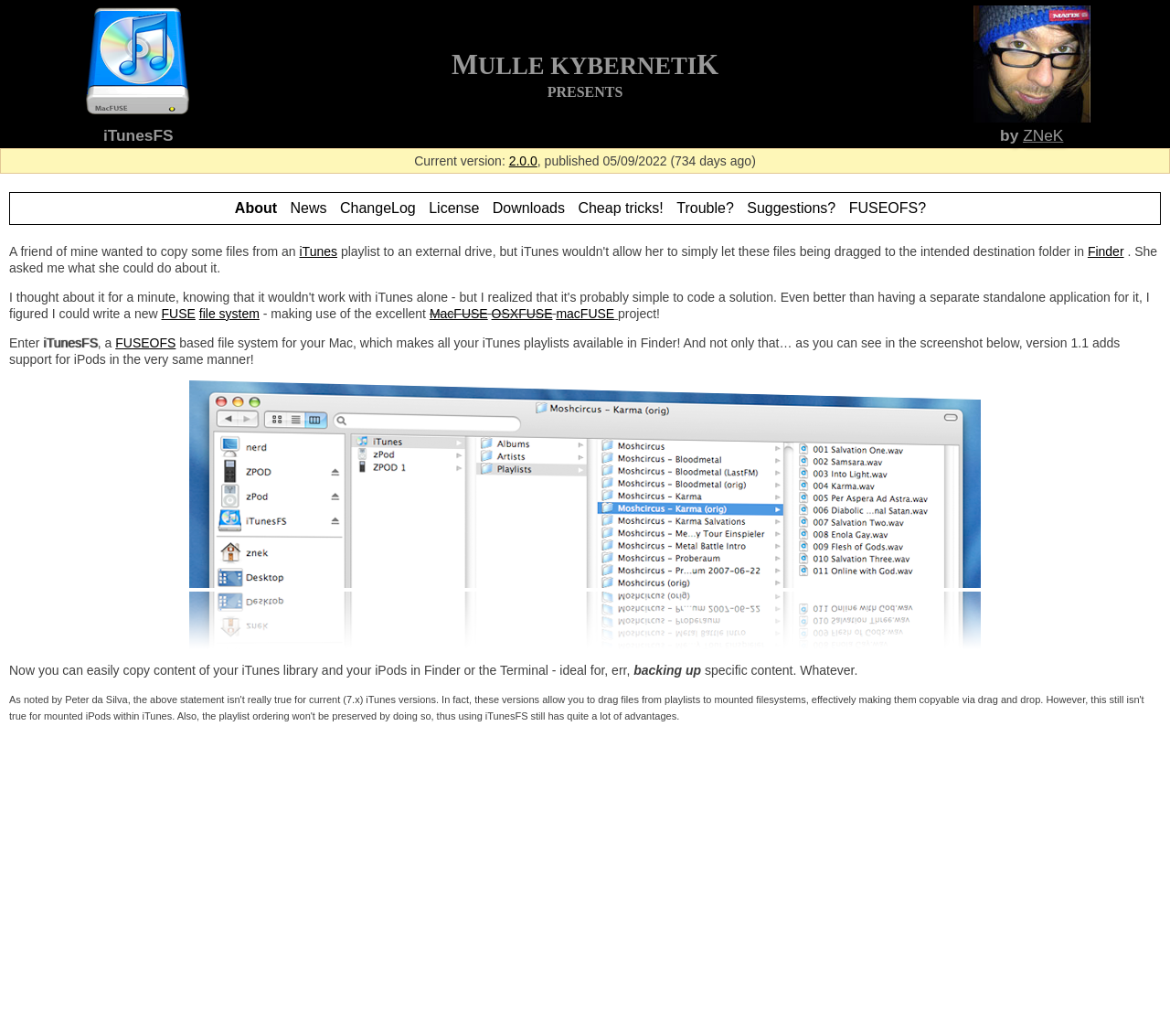Specify the bounding box coordinates for the region that must be clicked to perform the given instruction: "Learn about 'FUSEOFS'".

[0.099, 0.324, 0.15, 0.338]